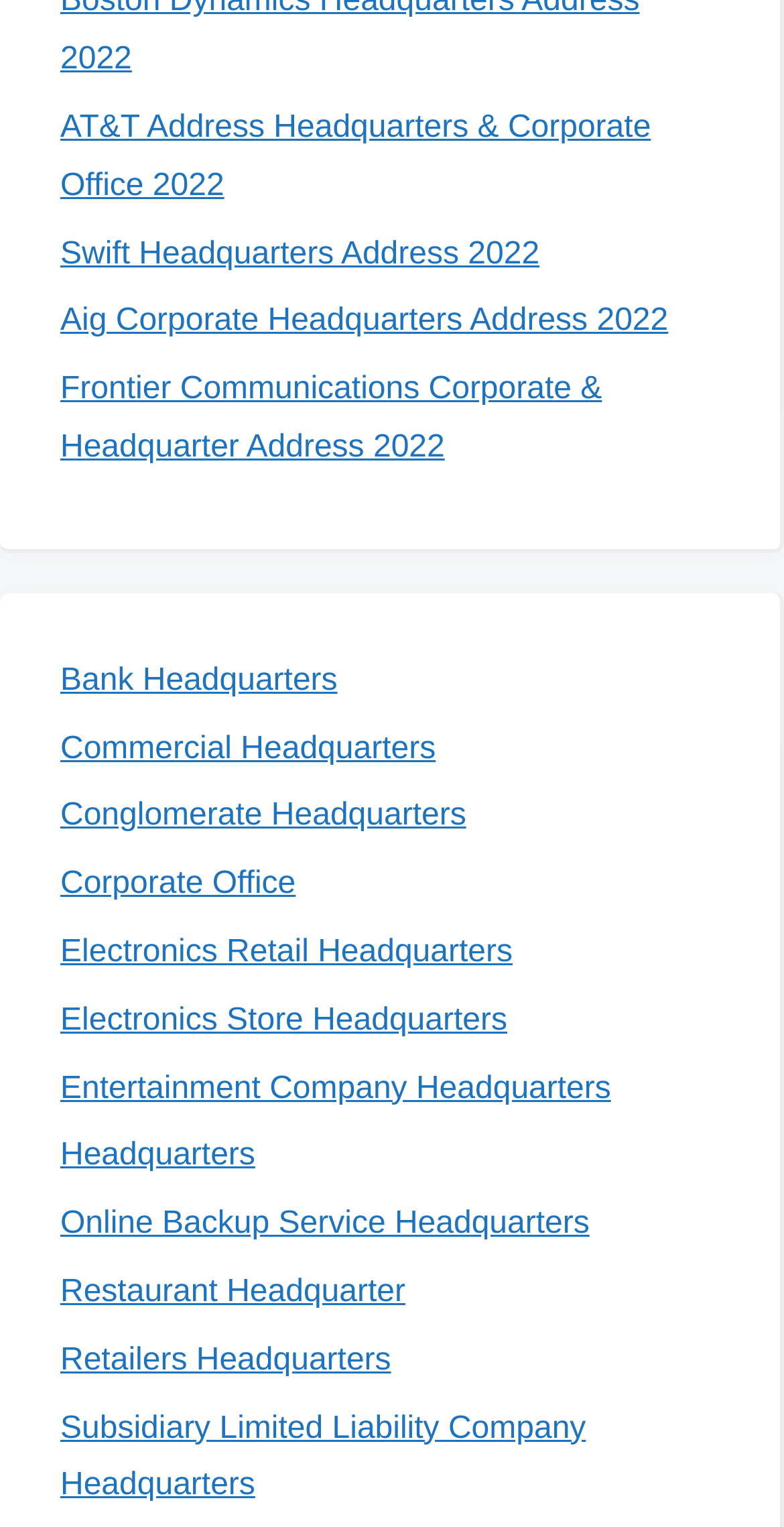How many types of headquarters are listed?
Please look at the screenshot and answer using one word or phrase.

15